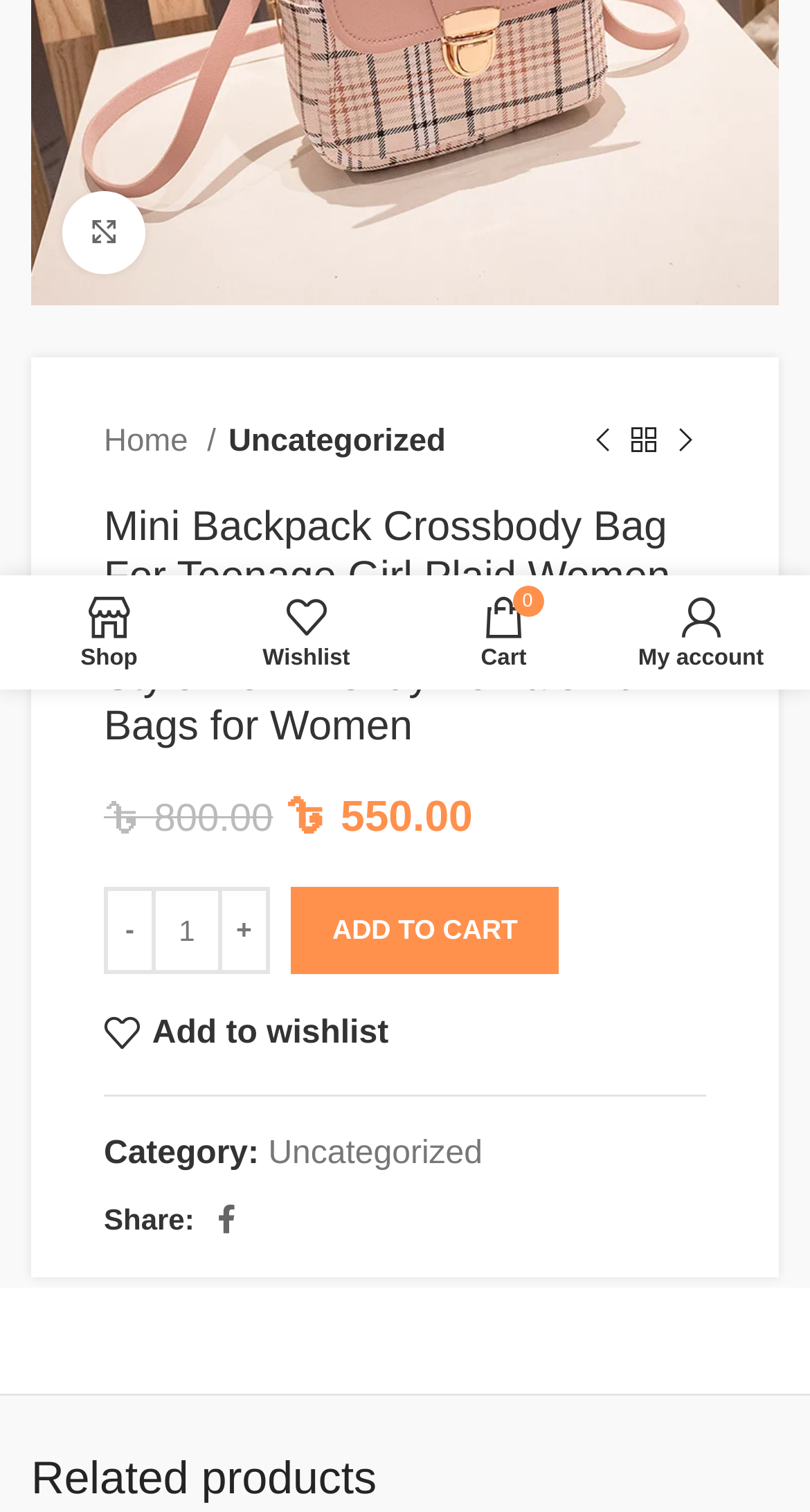Provide the bounding box coordinates for the UI element that is described as: "Uncategorized".

[0.282, 0.281, 0.55, 0.302]